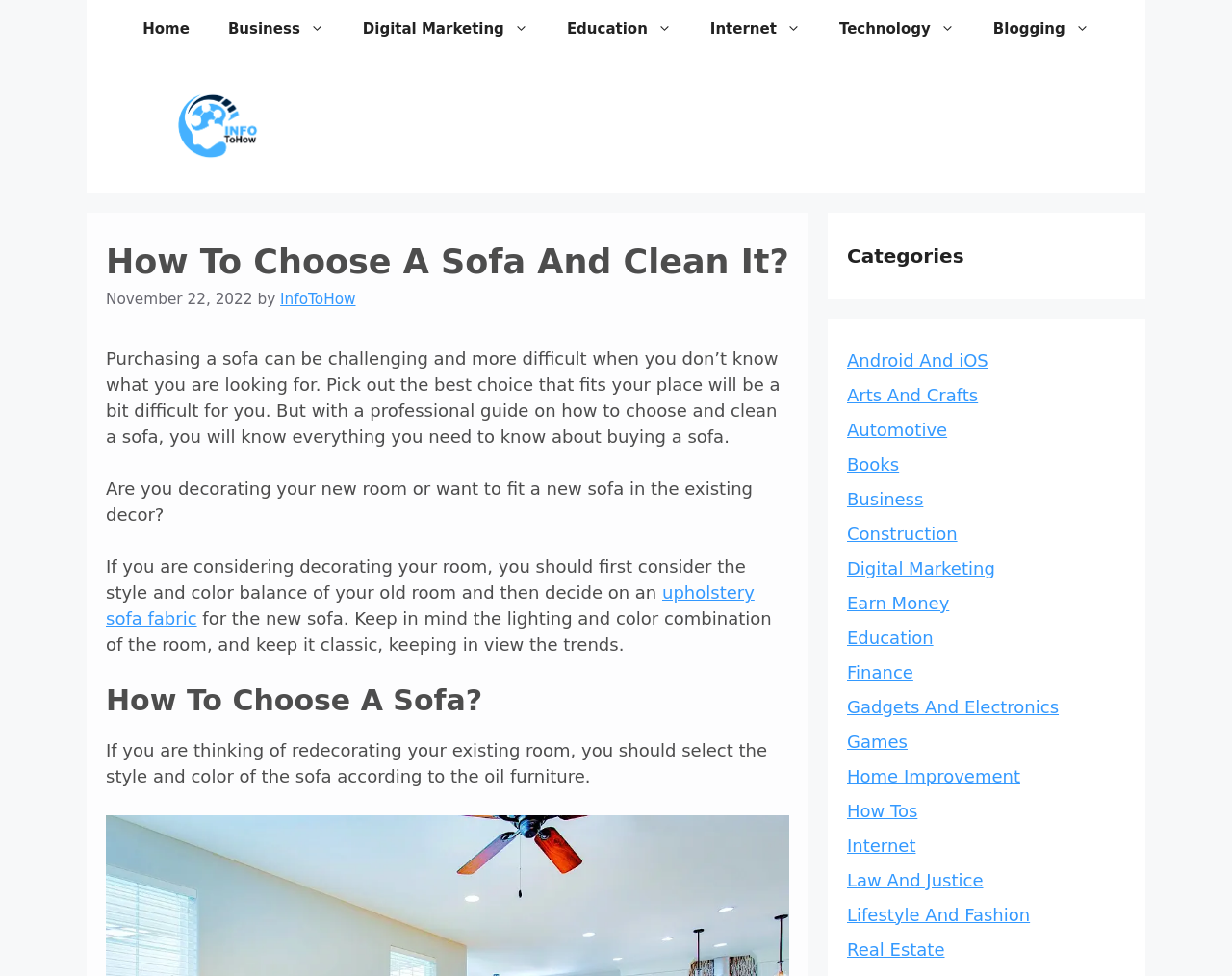Specify the bounding box coordinates of the area that needs to be clicked to achieve the following instruction: "Click on the 'How Tos' link".

[0.688, 0.82, 0.745, 0.841]